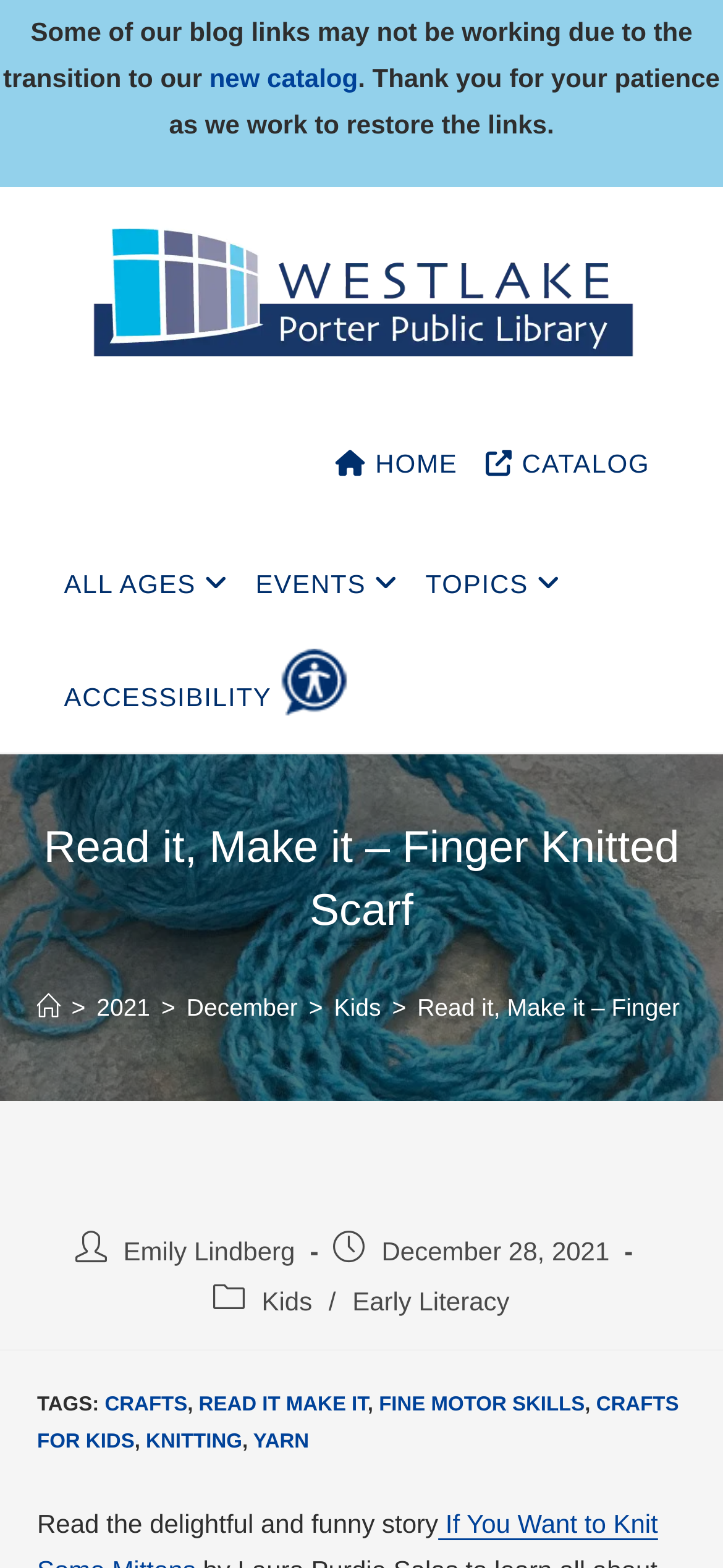Can you find the bounding box coordinates for the element that needs to be clicked to execute this instruction: "Read the 'Read it, Make it – Finger Knitted Scarf' article"? The coordinates should be given as four float numbers between 0 and 1, i.e., [left, top, right, bottom].

[0.05, 0.521, 0.95, 0.601]